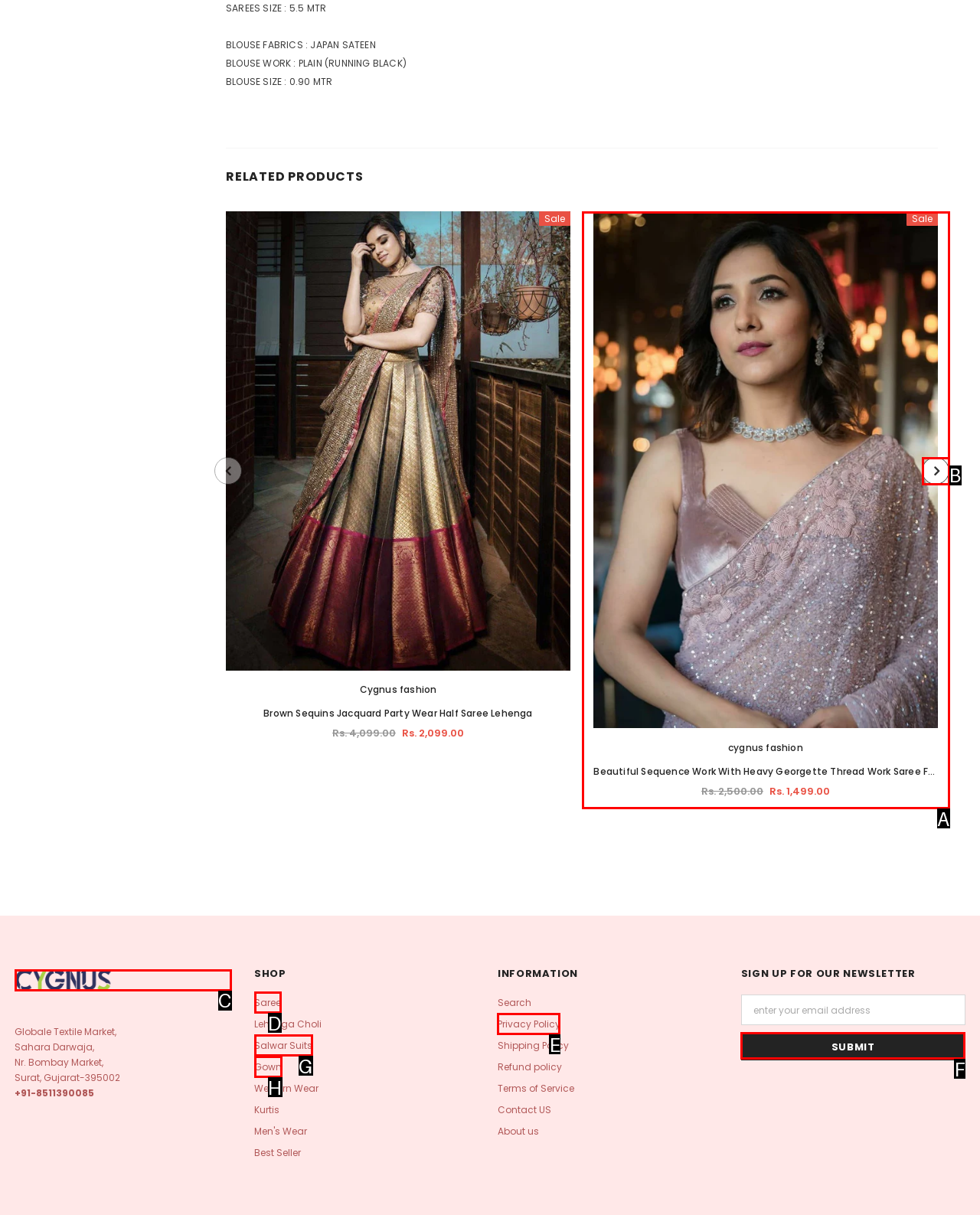Tell me which letter corresponds to the UI element that will allow you to Click the Submit button. Answer with the letter directly.

F